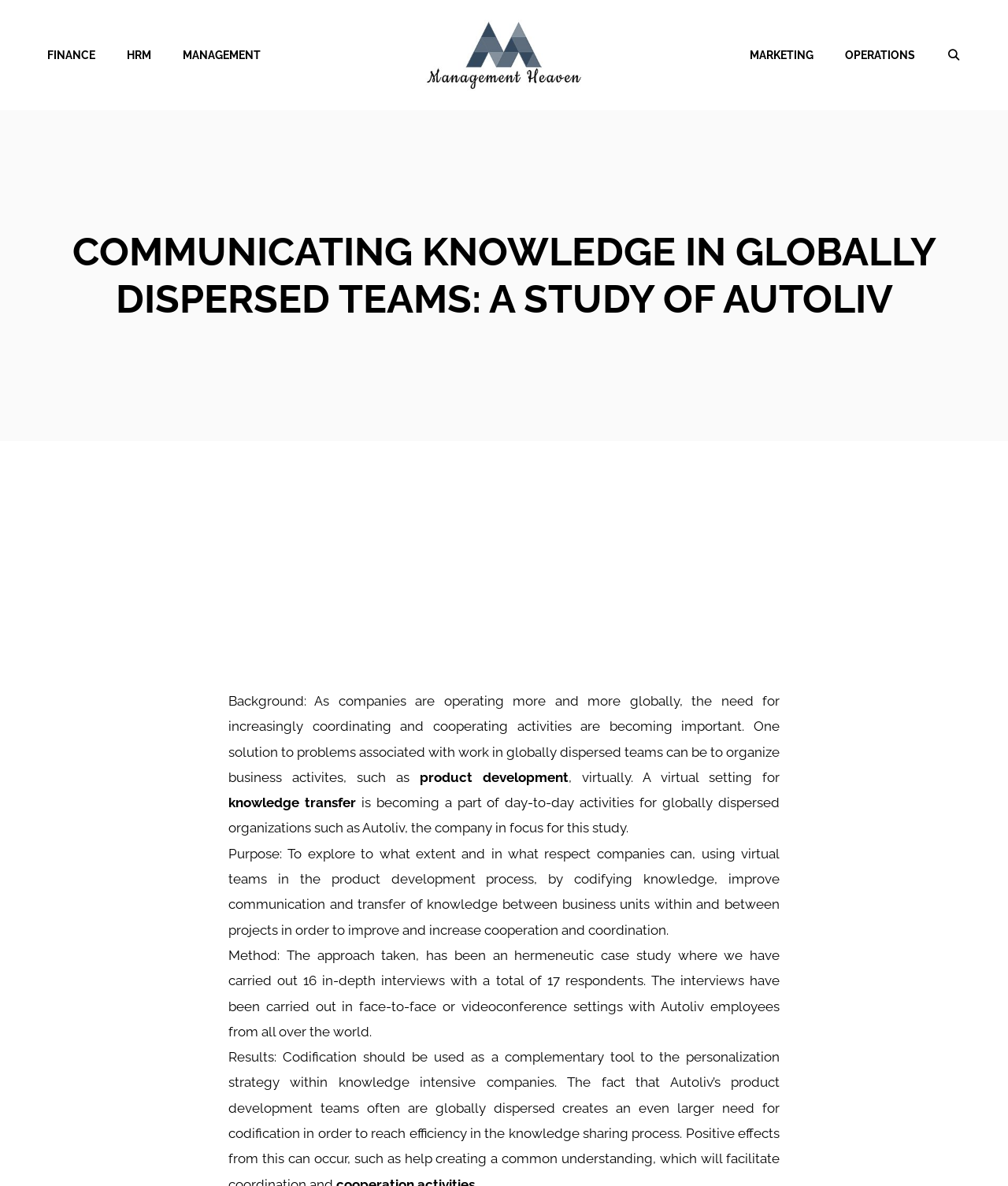Please find the top heading of the webpage and generate its text.

COMMUNICATING KNOWLEDGE IN GLOBALLY DISPERSED TEAMS: A STUDY OF AUTOLIV